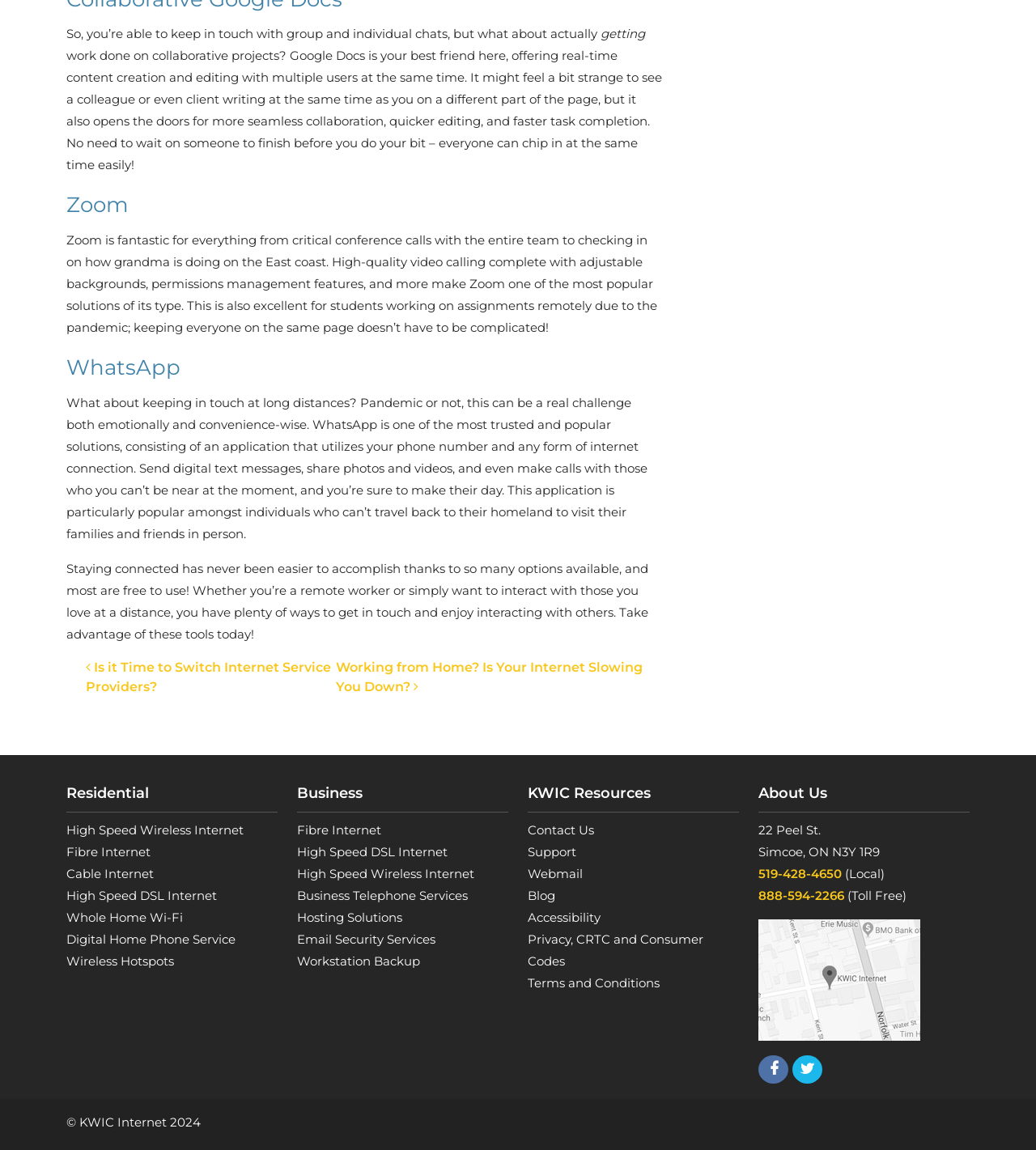Please find the bounding box coordinates of the clickable region needed to complete the following instruction: "Click on 'High Speed Wireless Internet'". The bounding box coordinates must consist of four float numbers between 0 and 1, i.e., [left, top, right, bottom].

[0.064, 0.715, 0.235, 0.729]